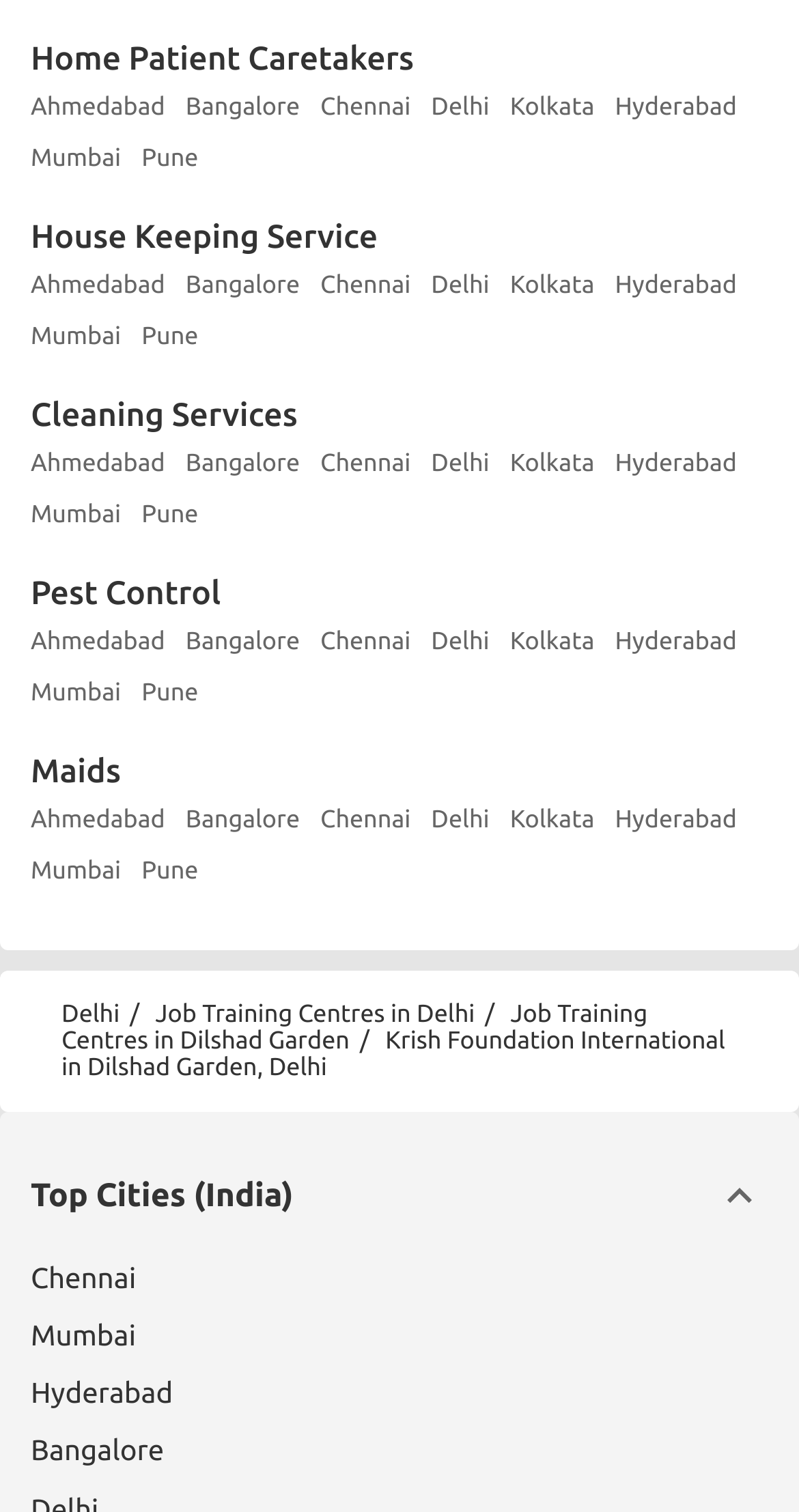Identify the bounding box coordinates of the region I need to click to complete this instruction: "dismiss the alert".

None